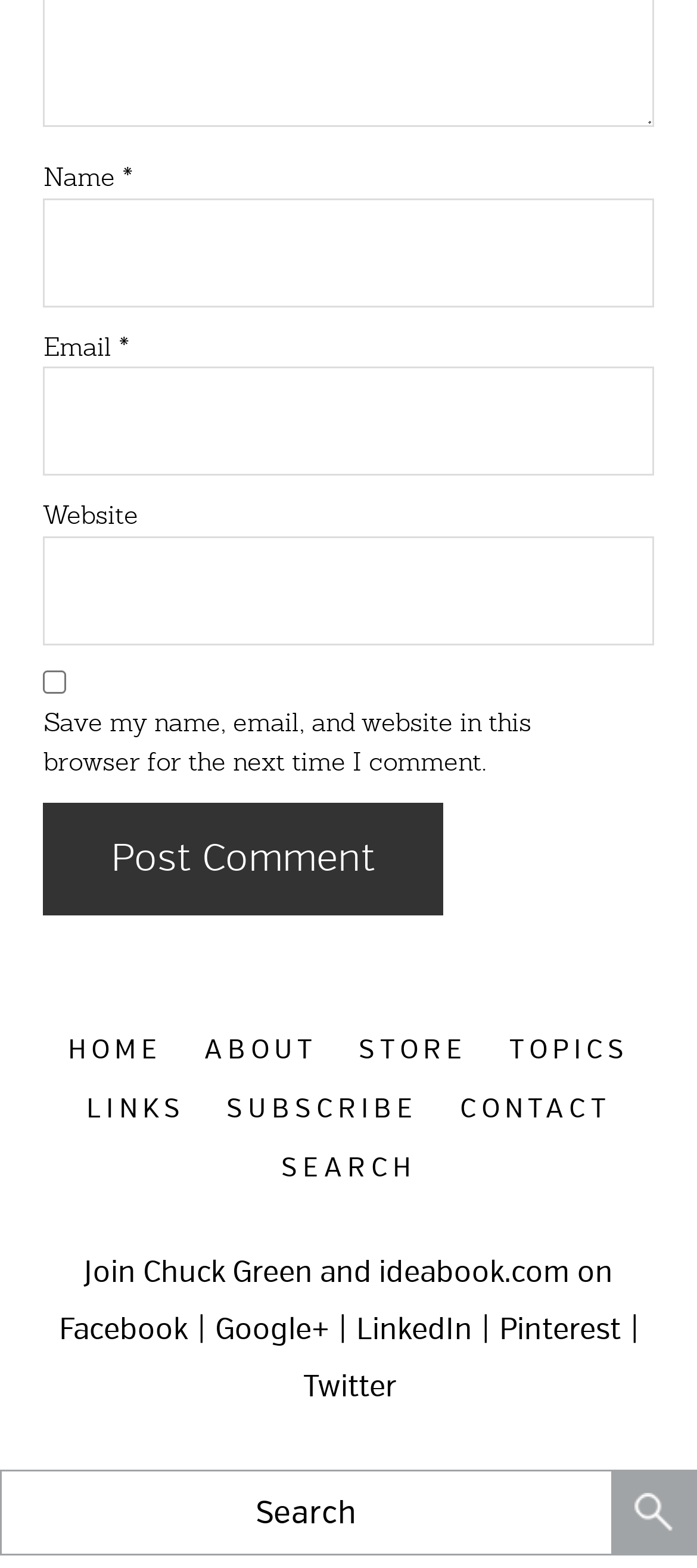Identify the bounding box coordinates of the region I need to click to complete this instruction: "Click the Post Comment button".

[0.062, 0.512, 0.635, 0.583]